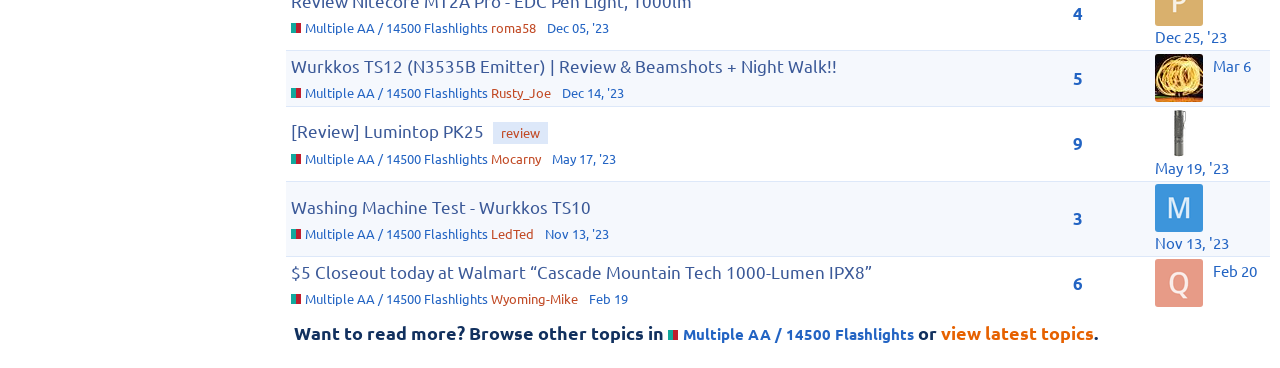Give a succinct answer to this question in a single word or phrase: 
What is the name of the author of the first topic?

Rusty_Joe